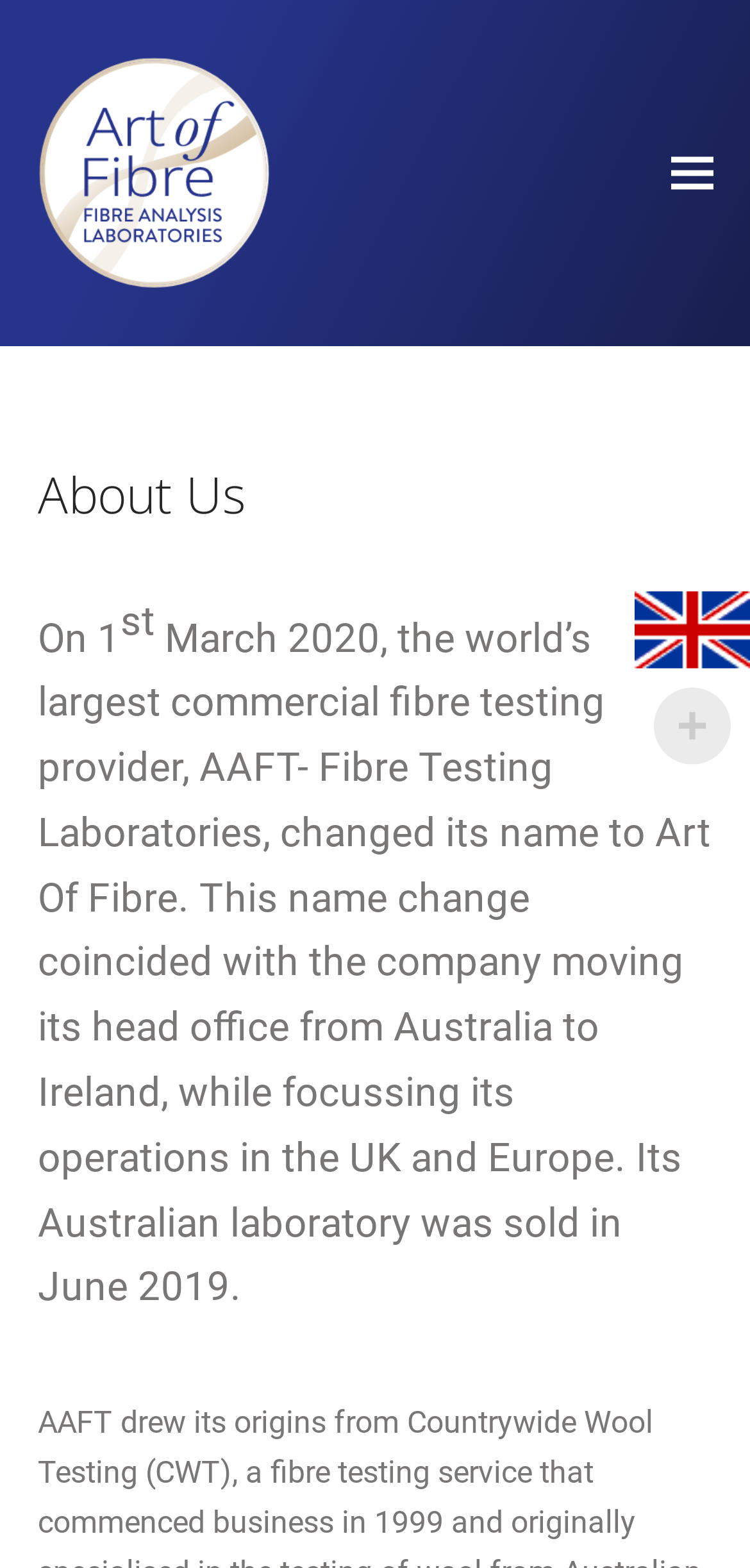What region is the company focusing its operations on?
Based on the image, respond with a single word or phrase.

UK and Europe